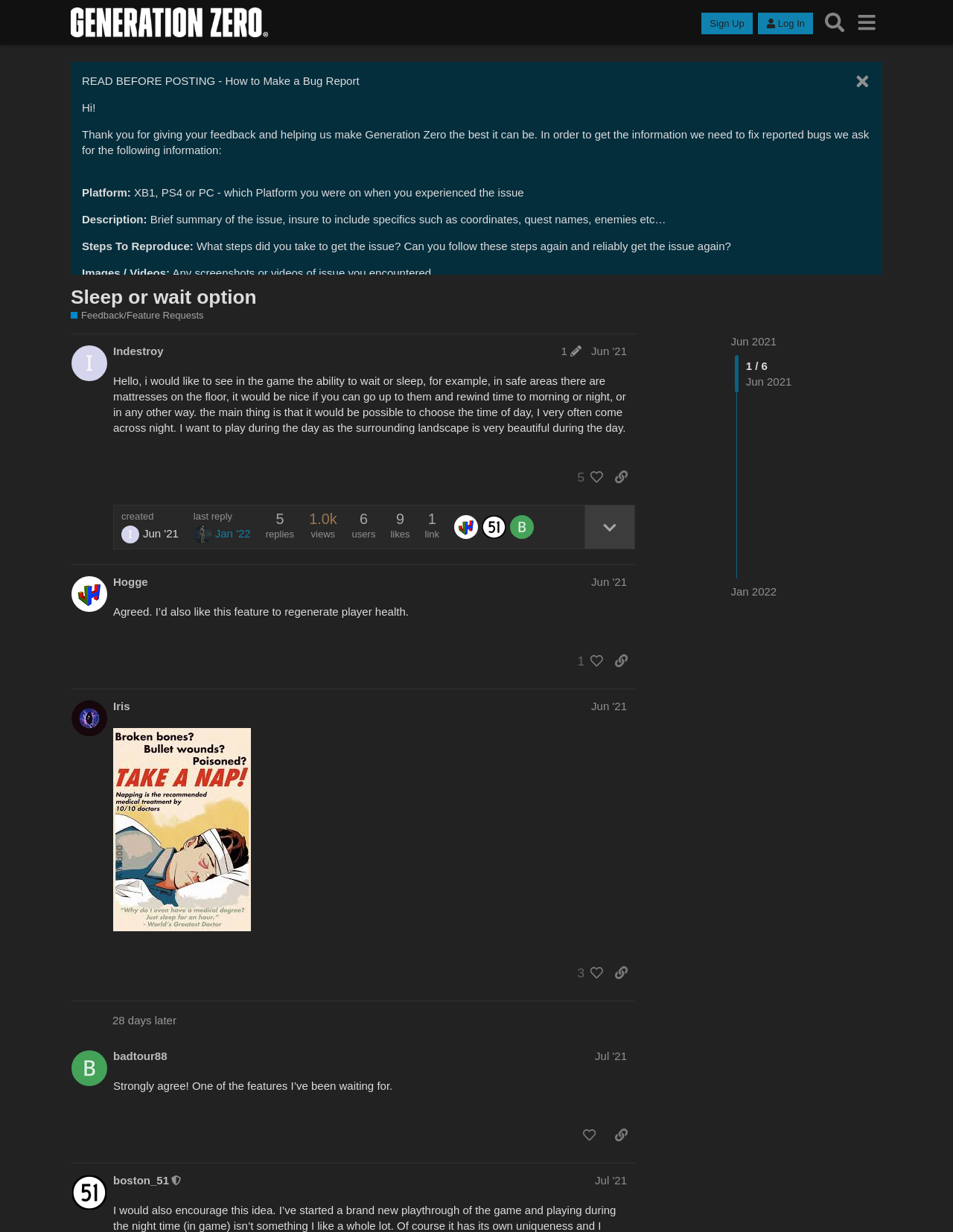Using the given description, provide the bounding box coordinates formatted as (top-left x, top-left y, bottom-right x, bottom-right y), with all values being floating point numbers between 0 and 1. Description: Sleep or wait option

[0.074, 0.232, 0.269, 0.25]